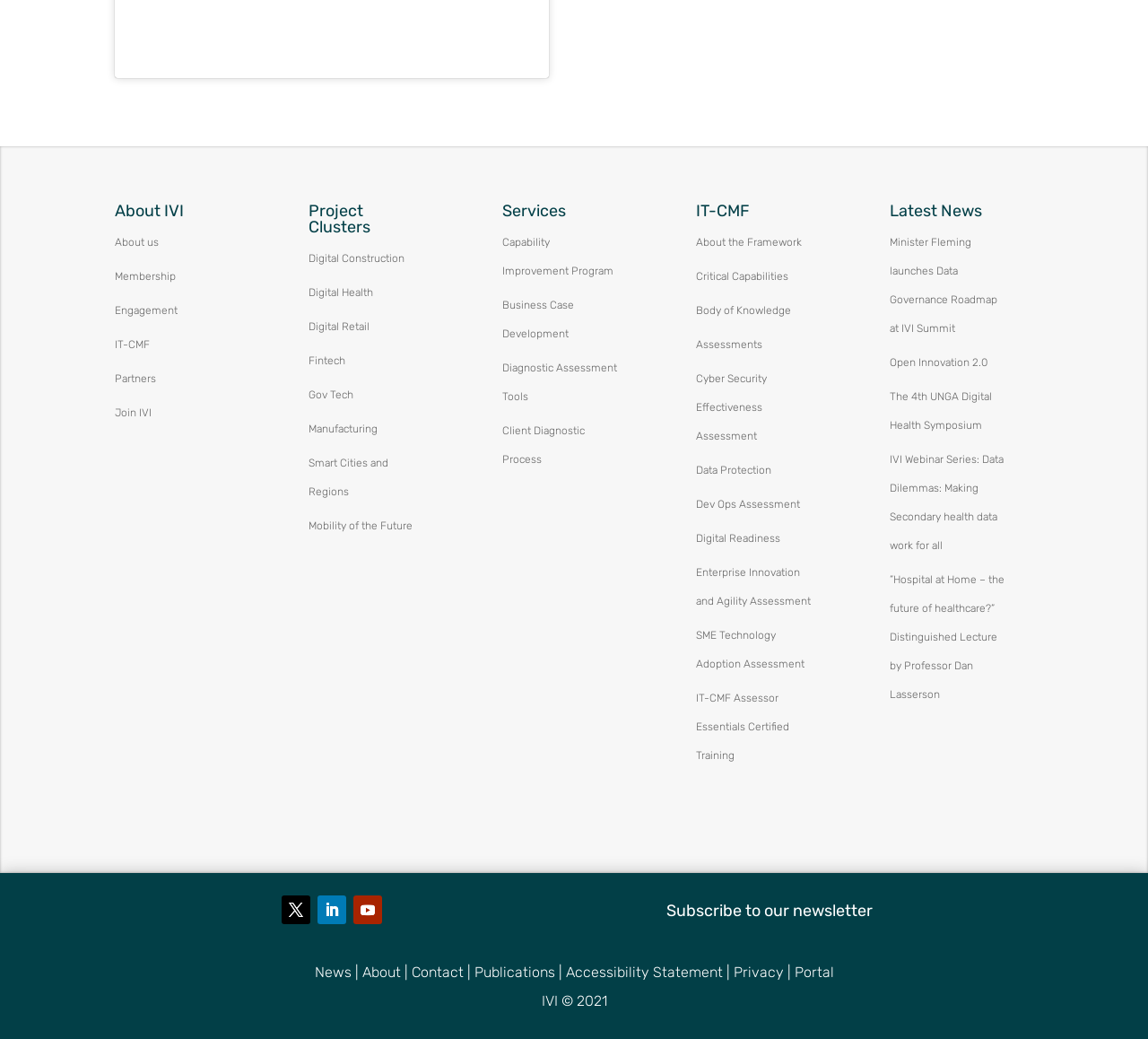Please locate the bounding box coordinates of the element that needs to be clicked to achieve the following instruction: "Click on About us". The coordinates should be four float numbers between 0 and 1, i.e., [left, top, right, bottom].

[0.1, 0.227, 0.138, 0.239]